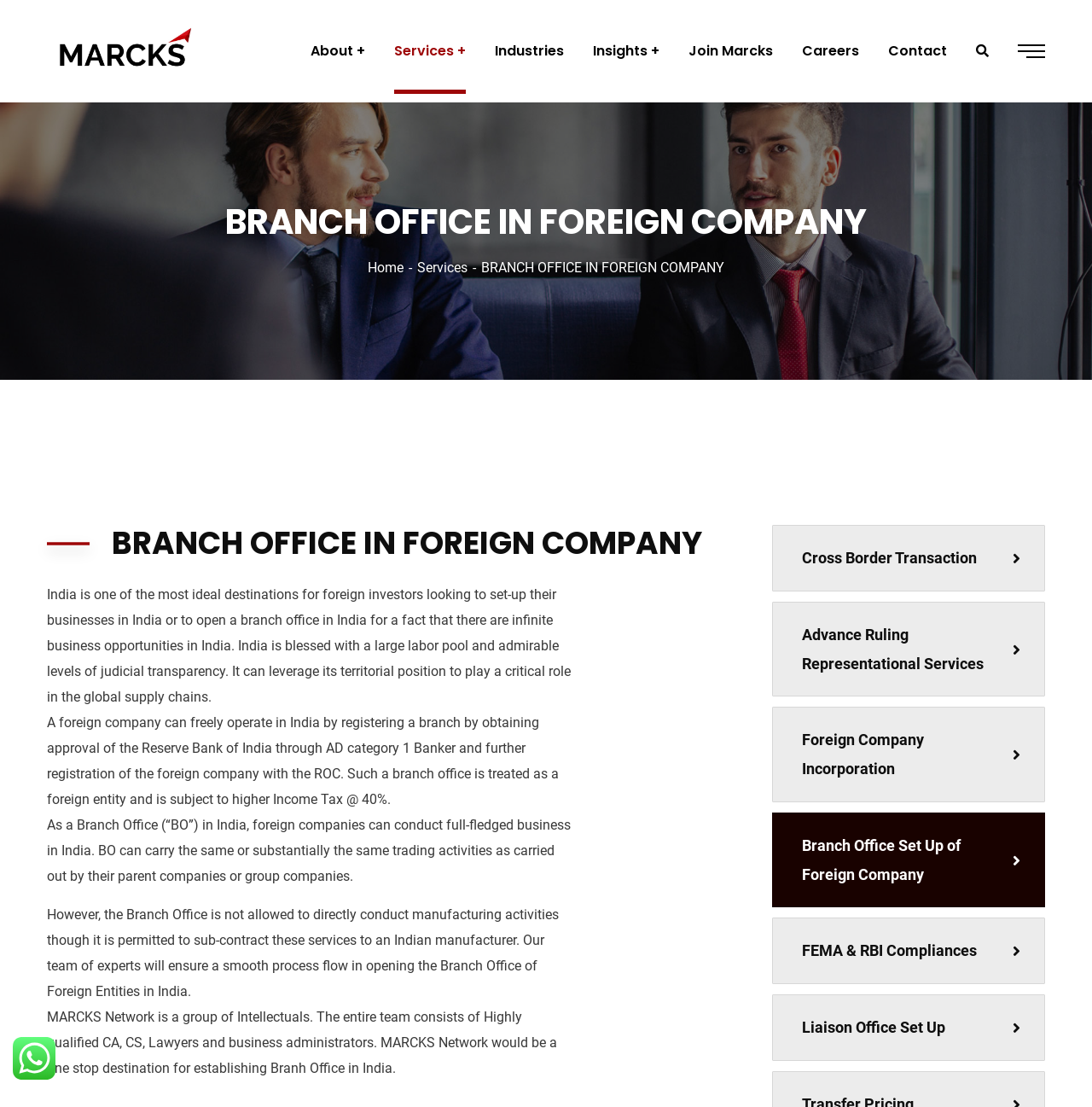Kindly provide the bounding box coordinates of the section you need to click on to fulfill the given instruction: "Click on the 'Services +' link".

[0.361, 0.008, 0.427, 0.085]